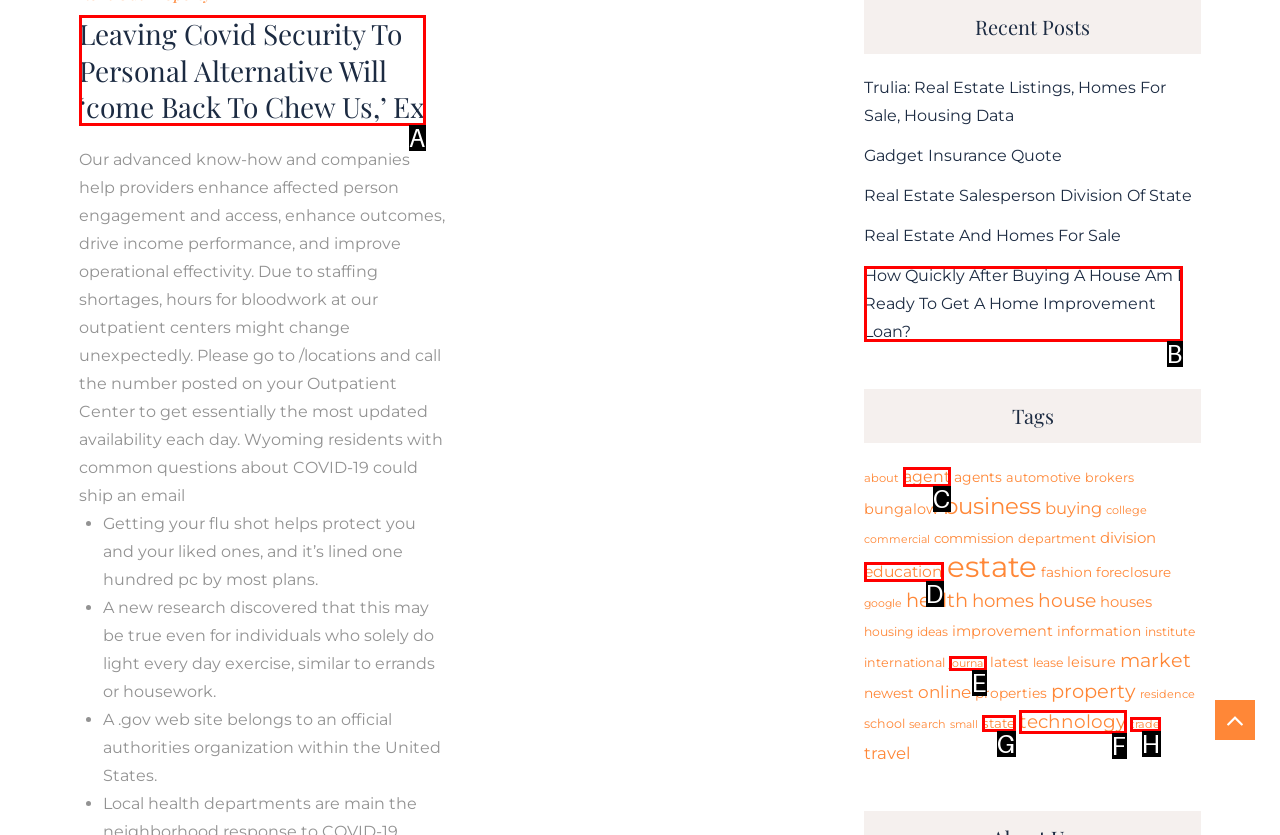Which HTML element matches the description: trade the best? Answer directly with the letter of the chosen option.

H